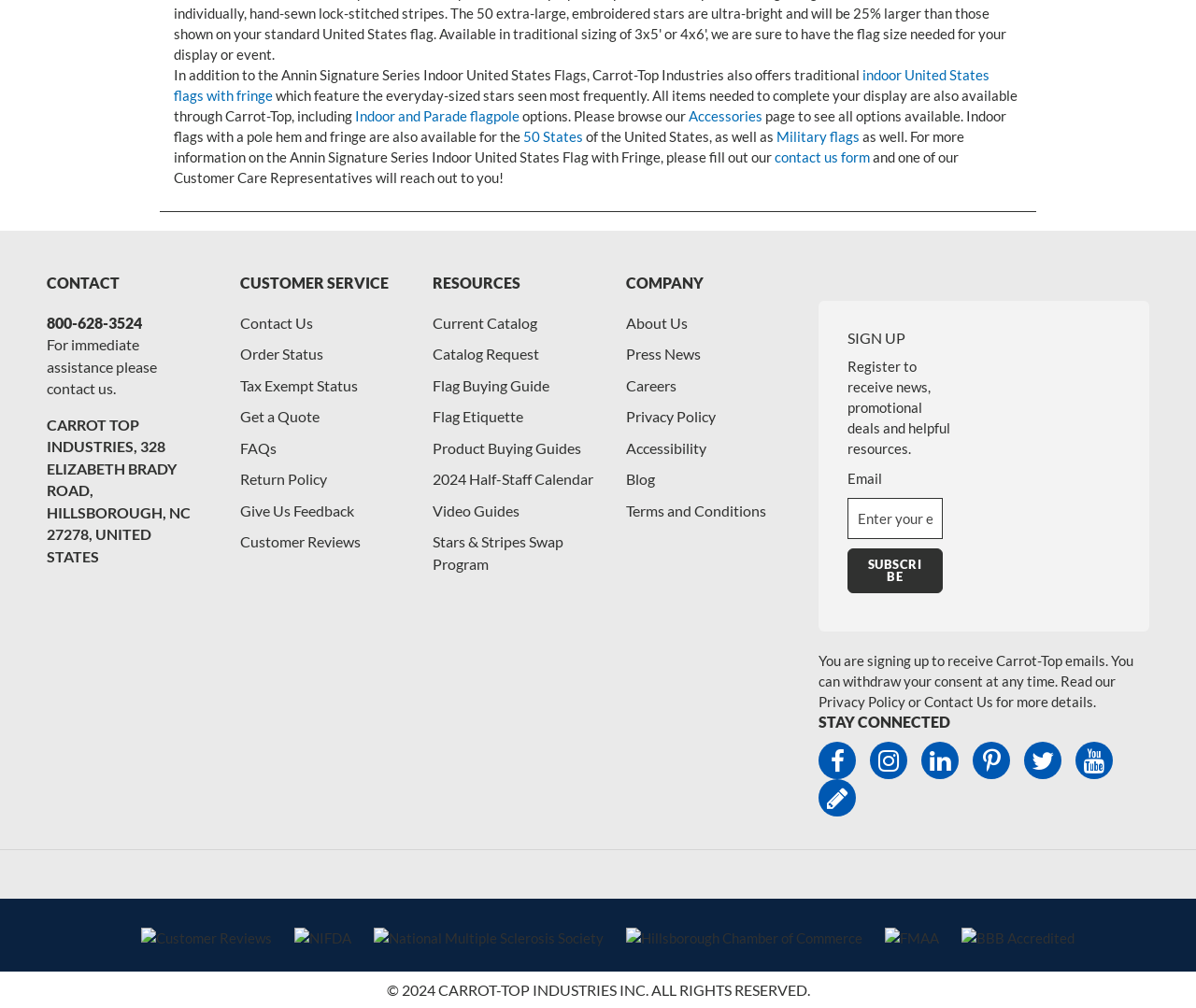Locate the bounding box of the UI element described by: "Terms and Conditions" in the given webpage screenshot.

[0.523, 0.43, 0.64, 0.448]